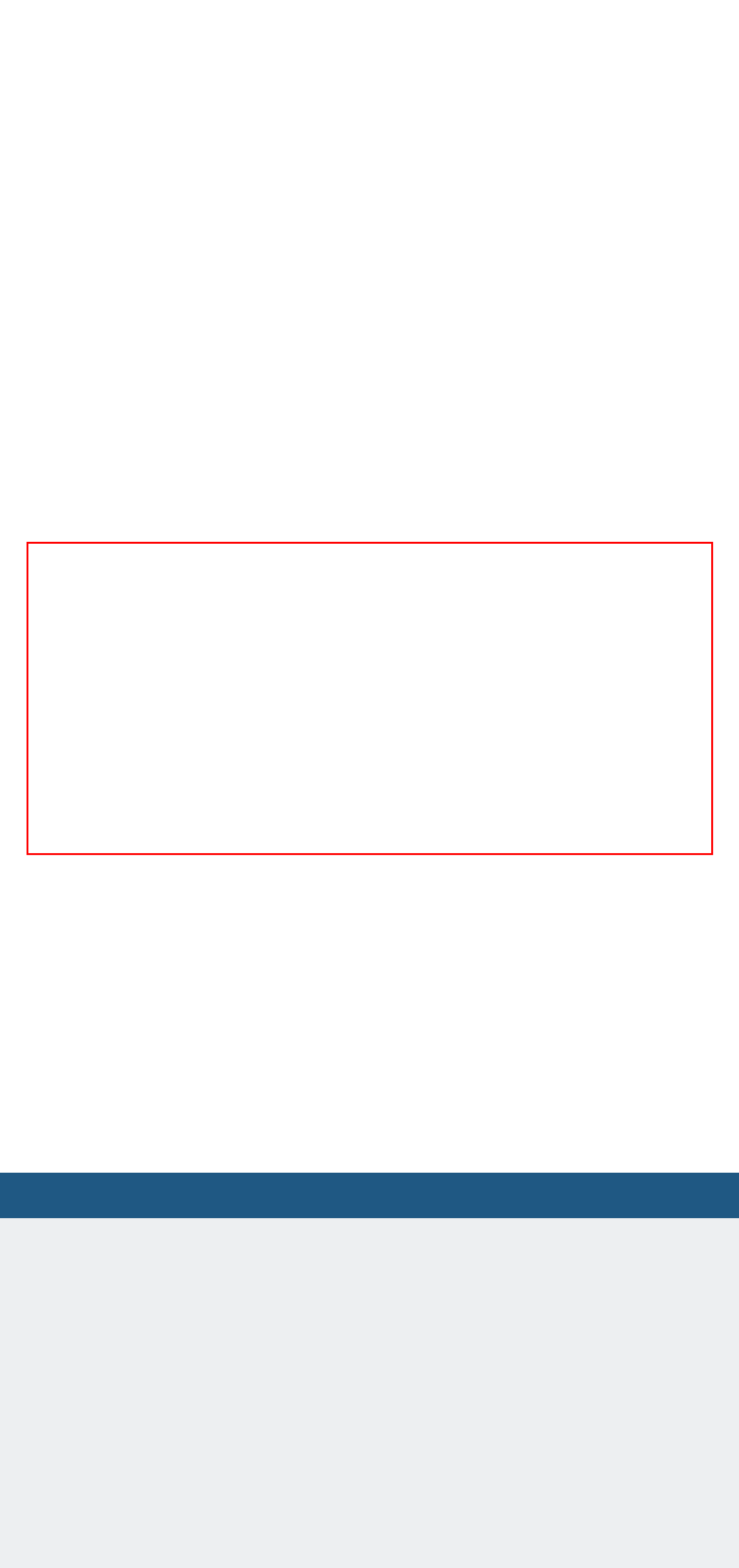View the screenshot of the webpage and identify the UI element surrounded by a red bounding box. Extract the text contained within this red bounding box.

For the exams CFA Institute only allows the use of the following two calculators: Hewlett Packard 12C and Texas Instruments BAII Plus. In the CfBS exam preparation courses the two approved calculators will be explained and used. The calculaters can be purchased for example from www.taschenrechner.ch or in specialised shops.